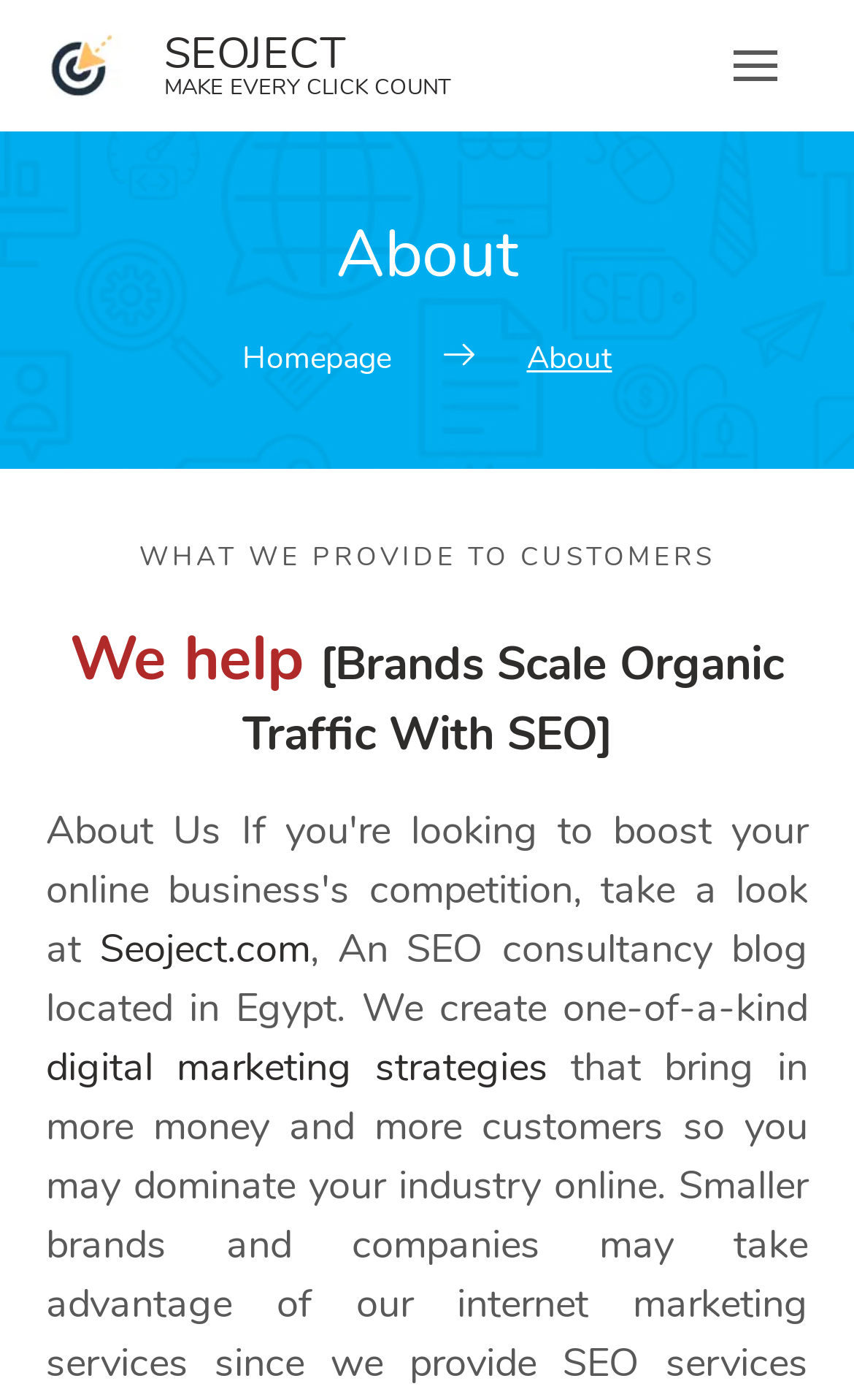Give an extensive and precise description of the webpage.

The webpage is a blog for an Egyptian SEO consultancy firm. At the top left, there is a logo image with the text "Seoject" next to it. Below the logo, there is a heading that reads "About" and a link to the "Homepage". 

To the right of the logo, there are two lines of text: "SEOJECT" and "MAKE EVERY CLICK COUNT". 

Further down, there is a section that describes the services provided to customers, with a heading that reads "We help [Brands Scale Organic Traffic With SEO]". Below this heading, there is a paragraph of text that explains the consultancy's unique approach to digital marketing strategies, with a link to "Seoject.com" and another link to "digital marketing strategies". 

There are a total of three links on the page, including one to the "Homepage" and two to external resources. The overall content of the page is focused on introducing the consultancy firm and its services.